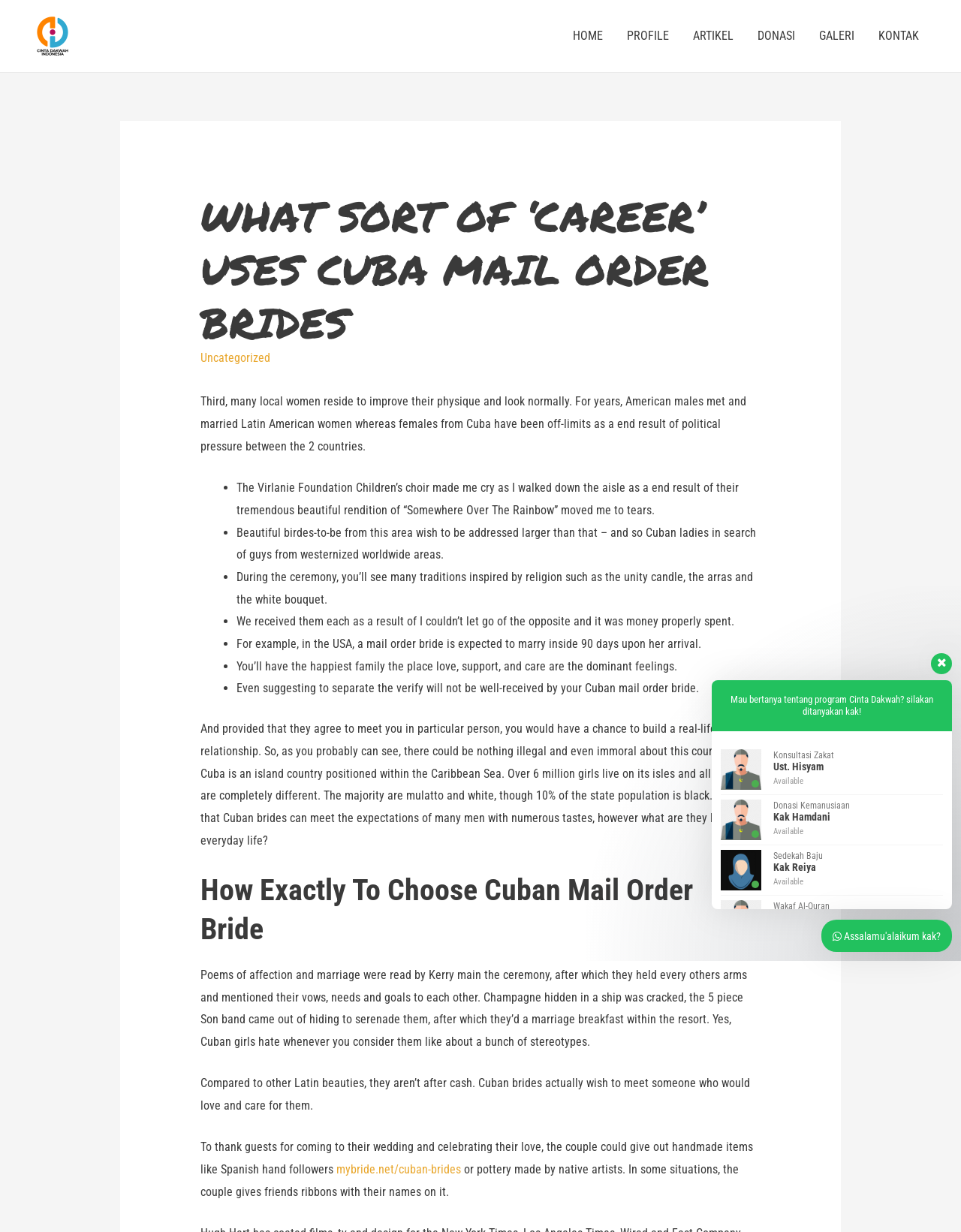Identify the bounding box coordinates for the element that needs to be clicked to fulfill this instruction: "Click the 'ARTIKEL' link". Provide the coordinates in the format of four float numbers between 0 and 1: [left, top, right, bottom].

[0.709, 0.01, 0.776, 0.049]